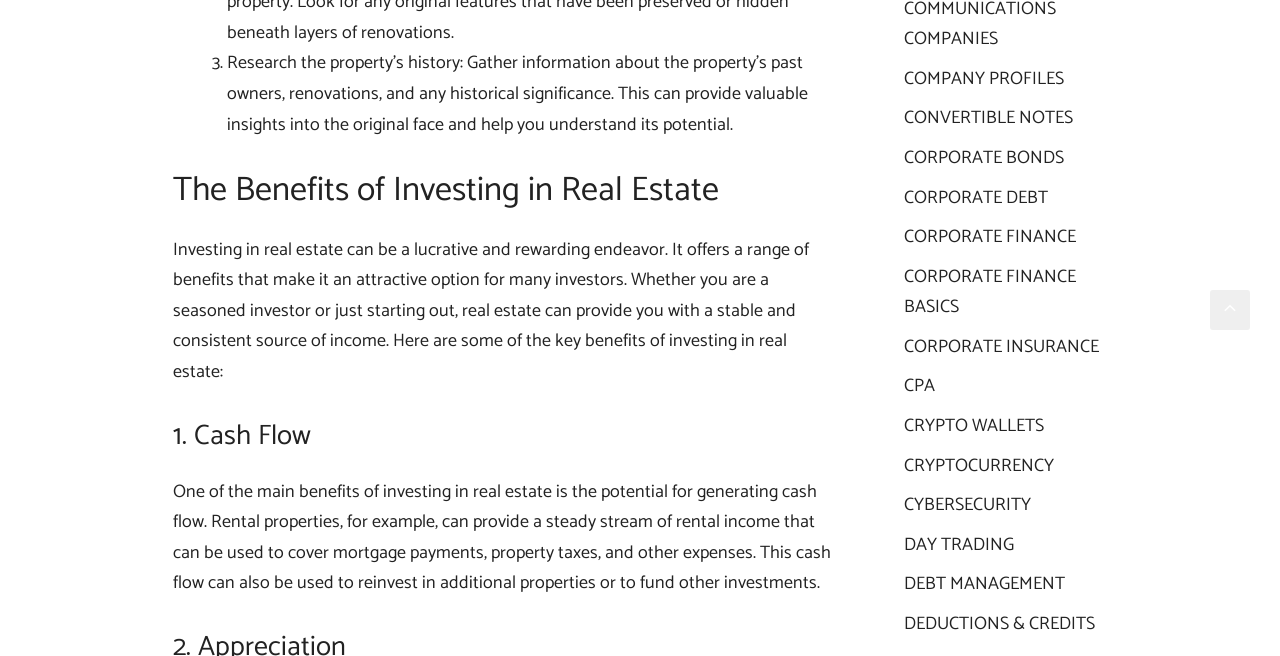What is the topic of the section starting with '1. Cash Flow'?
Based on the screenshot, provide a one-word or short-phrase response.

Generating cash flow